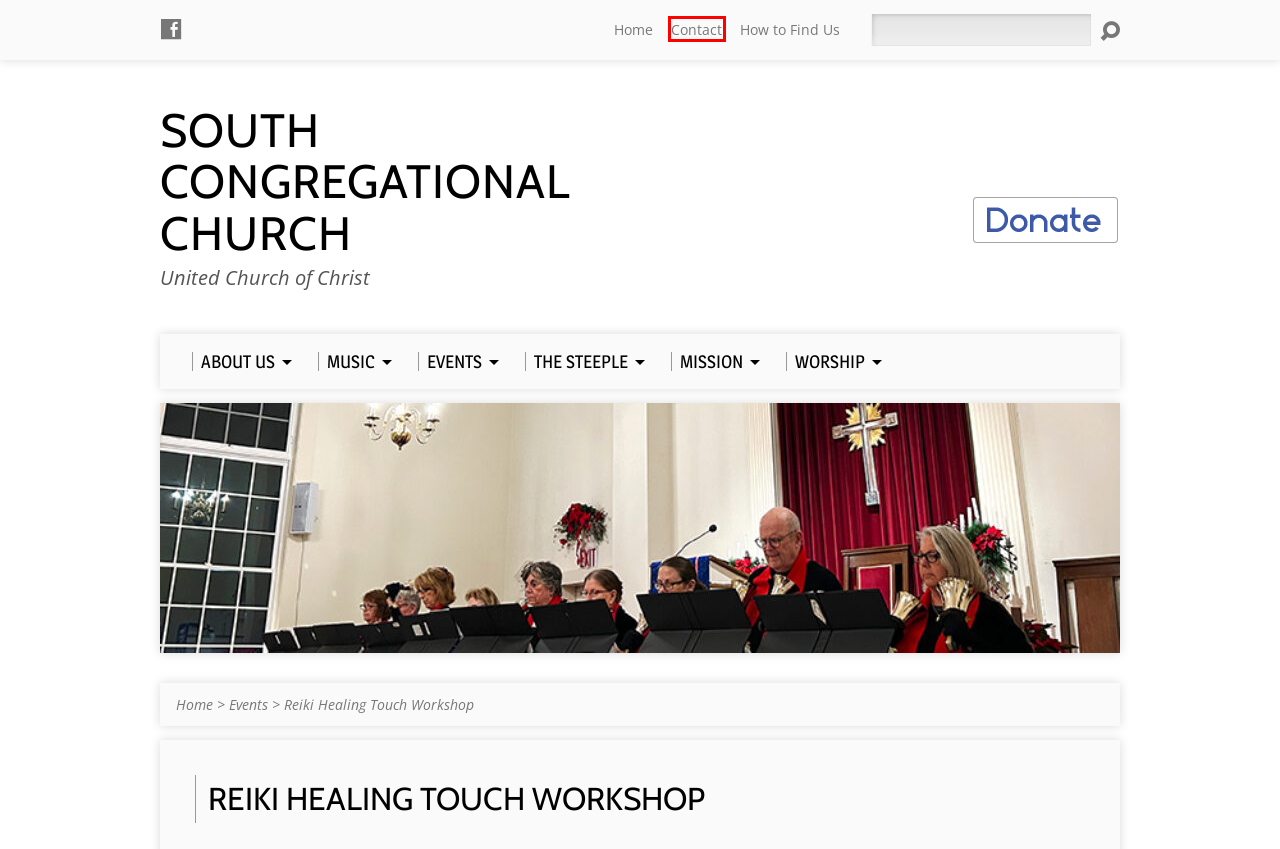Given a screenshot of a webpage with a red bounding box around an element, choose the most appropriate webpage description for the new page displayed after clicking the element within the bounding box. Here are the candidates:
A. Music – South Congregational Church
B. South Congregational Church – United Church of Christ
C. Church Events – South Congregational Church
D. Contact – South Congregational Church
E. About Us – South Congregational Church
F. How to Find Us – South Congregational Church
G. Worship – South Congregational Church
H. Mission – South Congregational Church

D